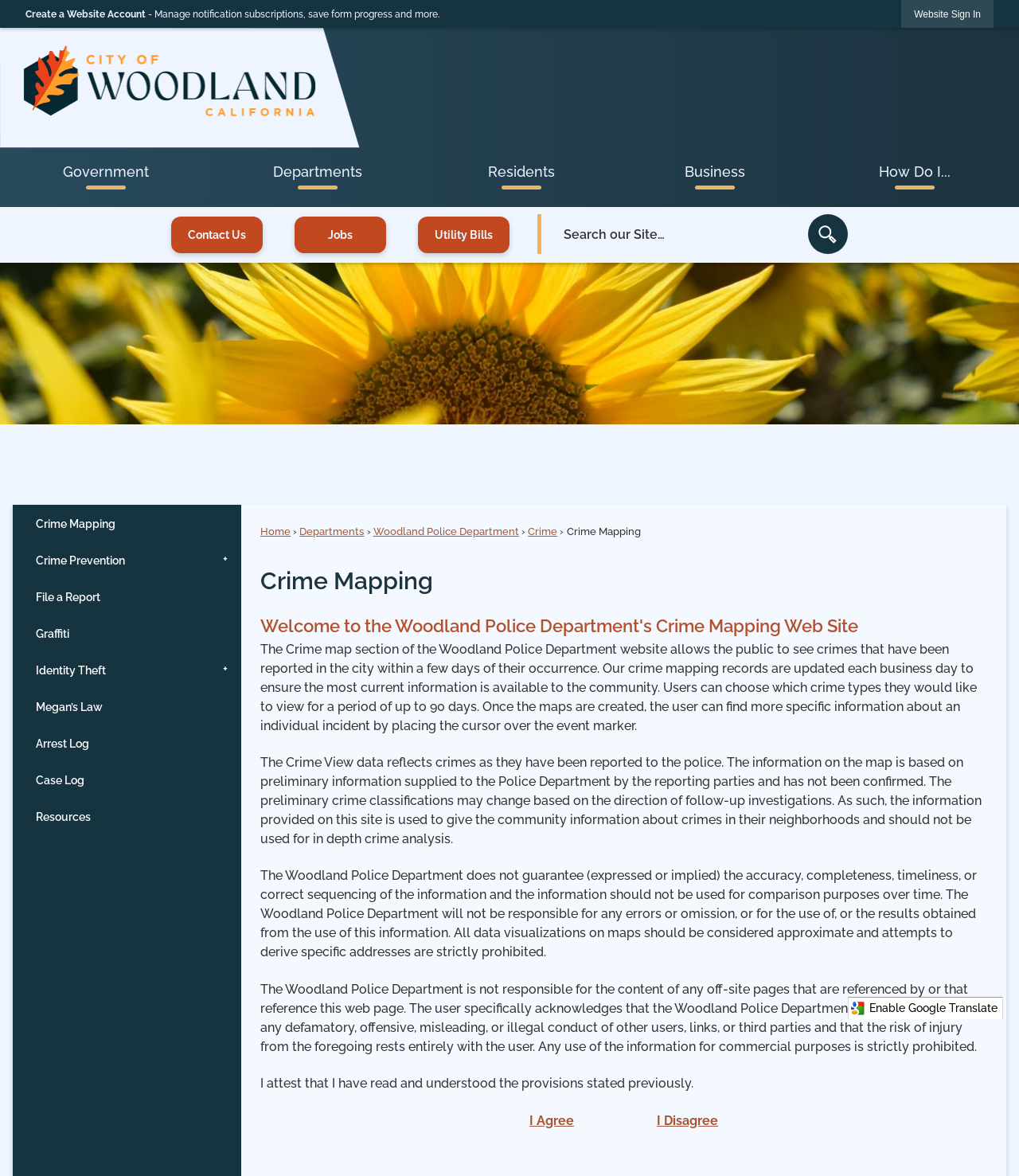Mark the bounding box of the element that matches the following description: "Create a Website Account".

[0.025, 0.007, 0.143, 0.017]